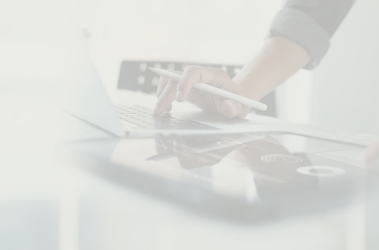Explain what is happening in the image with elaborate details.

In this image, a person is using a laptop, evident from their hand actively engaging with the trackpad while holding a stylus. The laptop is positioned on a surface that reflects a soft glow, suggesting a modern workspace atmosphere. In the background, subtle hints of additional technology, such as a tablet, can be seen, highlighting a blend of digital devices. The overall composition conveys a sense of productivity and innovation, fitting within the context of discussions surrounding digital advancements and electronic communication, particularly relevant to contemporary topics such as the new act relating to electronic communications. This depiction complements the article discussing these themes, emphasizing the integration of technology in everyday tasks.